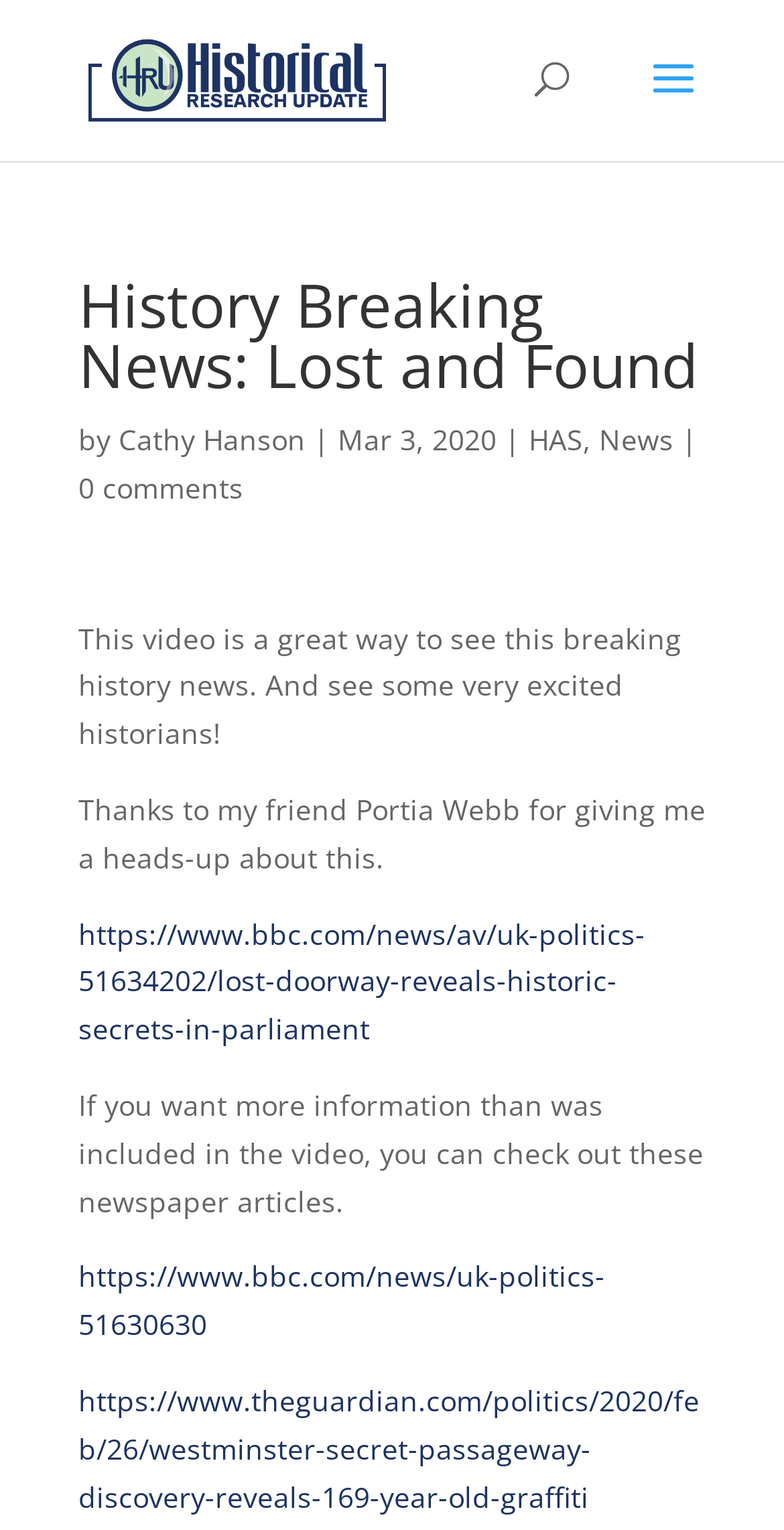Provide a comprehensive description of the webpage.

The webpage is about historical research updates, specifically a breaking news story about a lost doorway revealing historic secrets in parliament. At the top, there is a link to "Historical Research Update" accompanied by an image with the same name. Below this, there is a search bar spanning almost the entire width of the page.

The main content of the page is divided into sections. The first section has a heading "History Breaking News: Lost and Found" followed by the author's name "Cathy Hanson" and the date "Mar 3, 2020". There are also links to "HAS" and "News" on the same line, separated by vertical lines.

Below this, there is a link to "0 comments" and a brief summary of a video, which is a great way to see the breaking history news. The text also mentions that the video shows excited historians. The author thanks their friend Portia Webb for giving them a heads-up about the story.

The next section has a link to a BBC news article about the lost doorway, followed by a text encouraging readers to check out newspaper articles for more information. There are two links to BBC news articles and one link to a Guardian article, all related to the same story.

Overall, the webpage is focused on sharing a historical research update, with links to relevant news articles and a brief summary of a video related to the story.